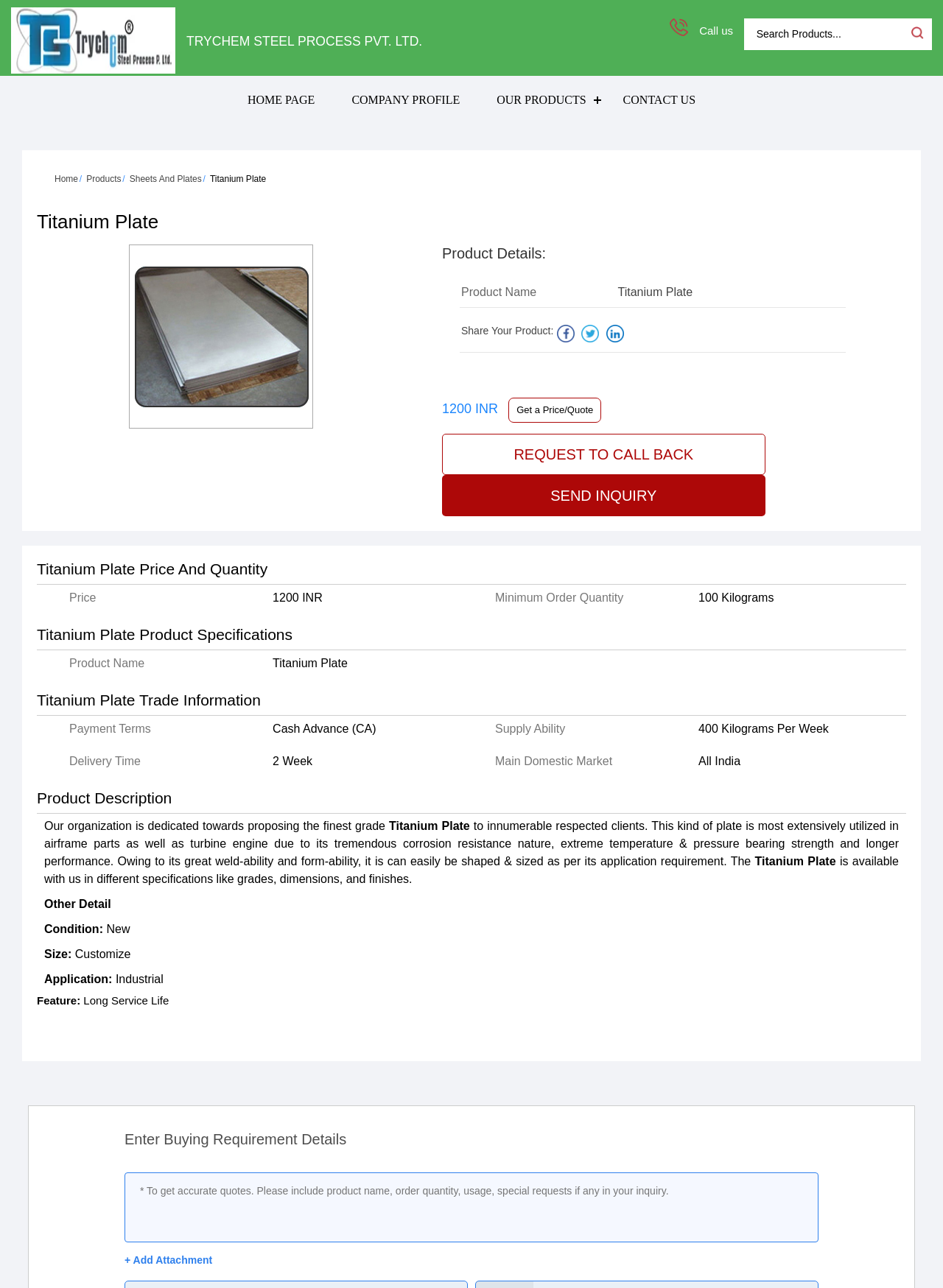Please provide a one-word or phrase answer to the question: 
What is the minimum order quantity?

100 Kilograms